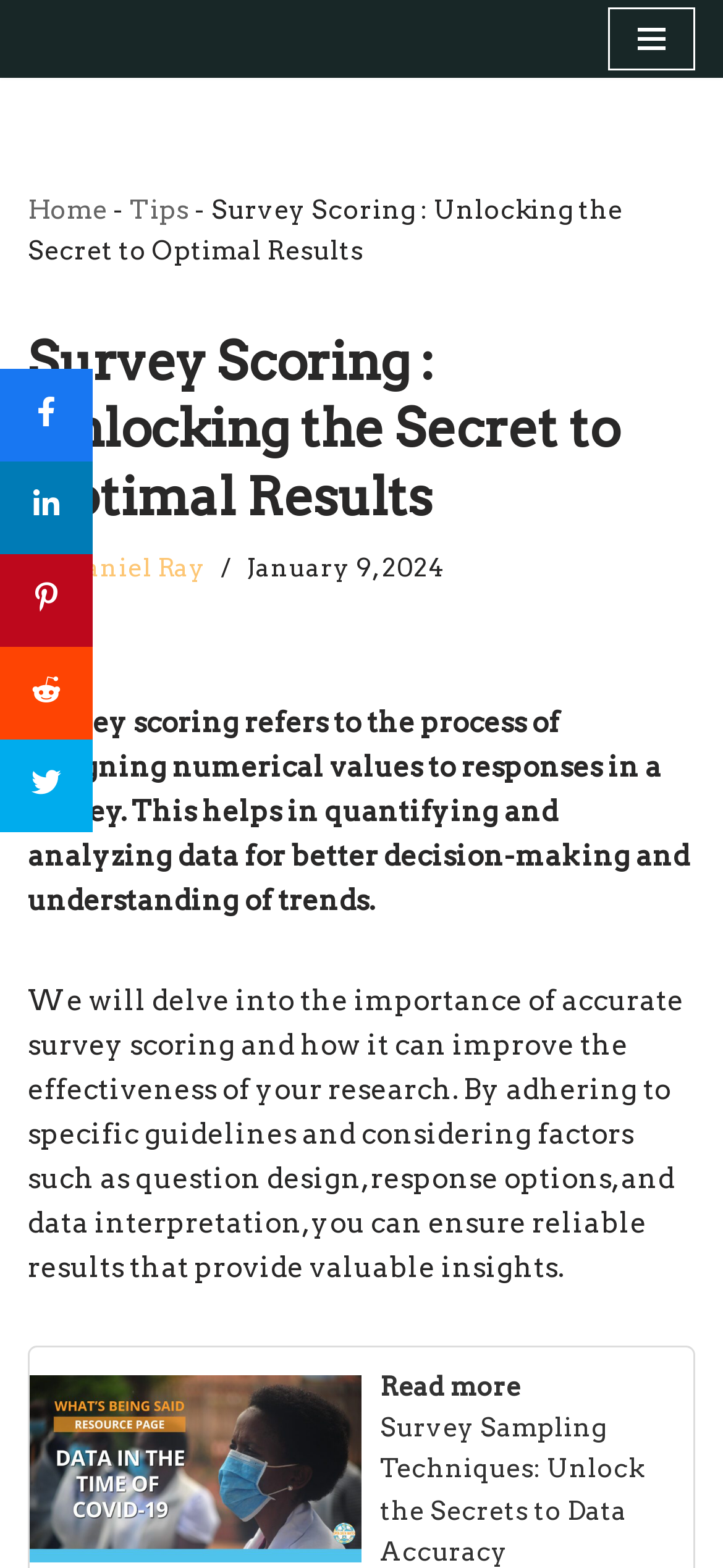Review the image closely and give a comprehensive answer to the question: What is the topic of the article?

The topic of the article can be determined by looking at the heading 'Survey Scoring : Unlocking the Secret to Optimal Results' and the static text 'Survey scoring refers to the process of assigning numerical values to responses in a survey.' which provides a brief description of the topic.